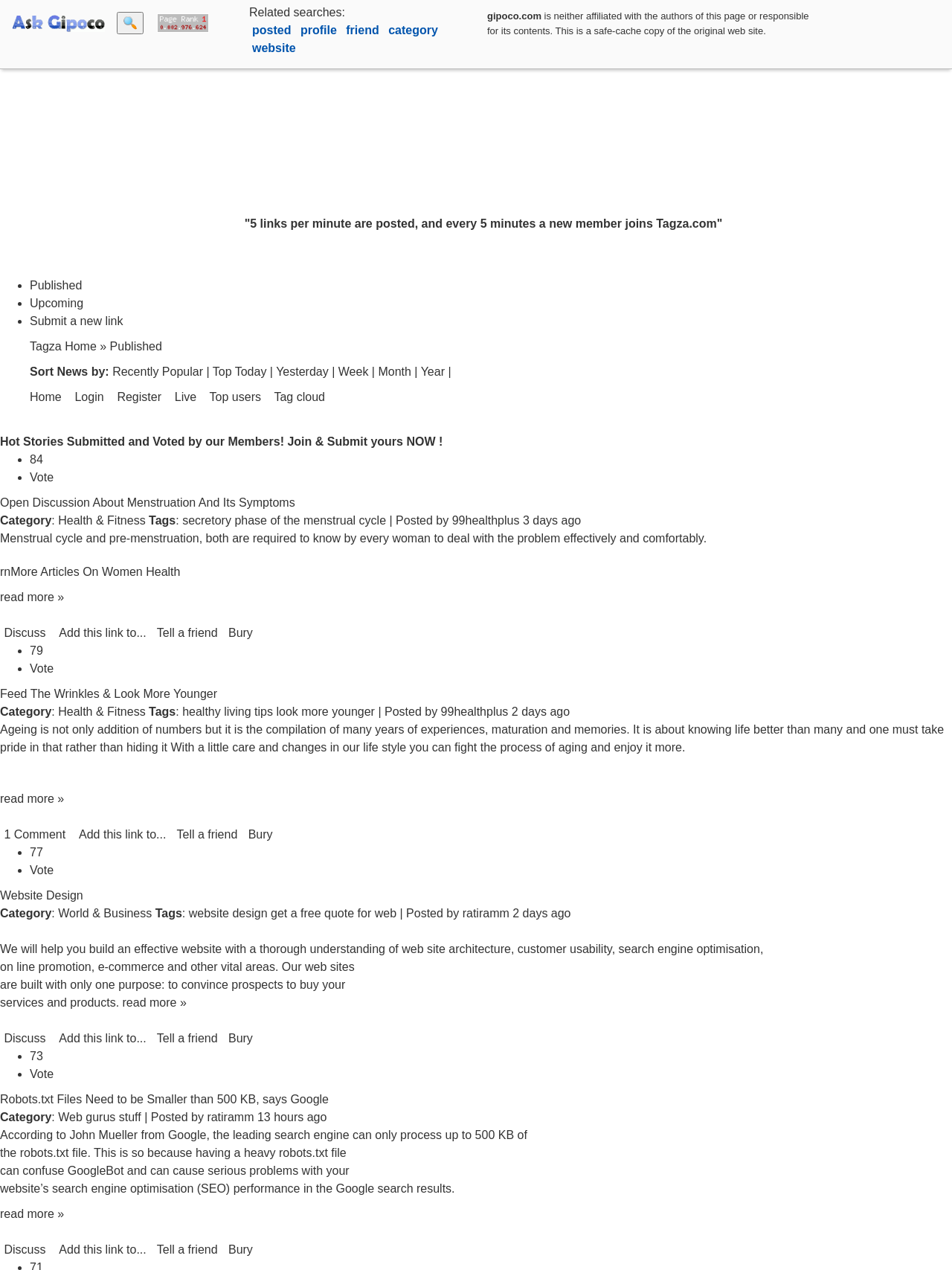Determine the bounding box coordinates of the section to be clicked to follow the instruction: "Vote for the article". The coordinates should be given as four float numbers between 0 and 1, formatted as [left, top, right, bottom].

[0.031, 0.371, 0.056, 0.381]